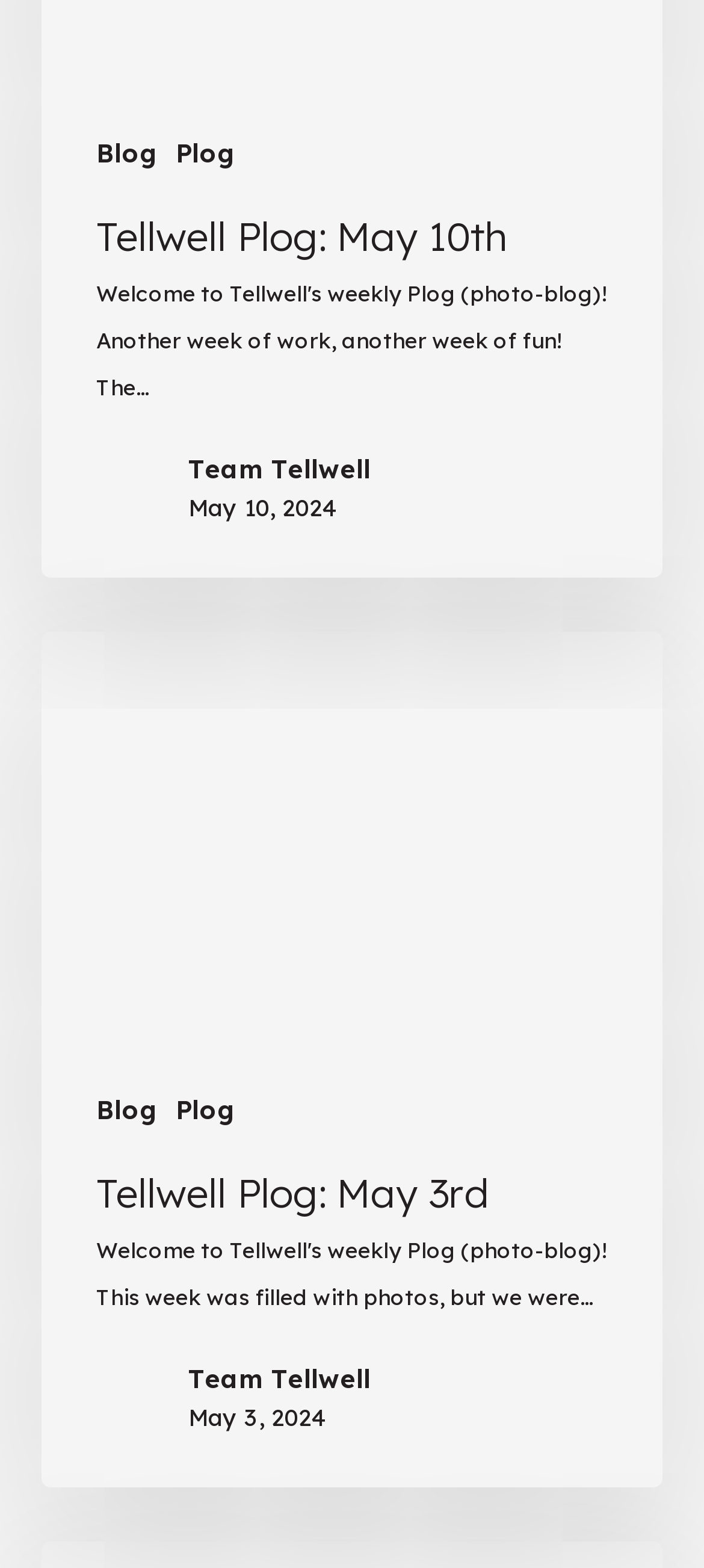Extract the bounding box coordinates for the HTML element that matches this description: "Blog". The coordinates should be four float numbers between 0 and 1, i.e., [left, top, right, bottom].

[0.137, 0.084, 0.224, 0.112]